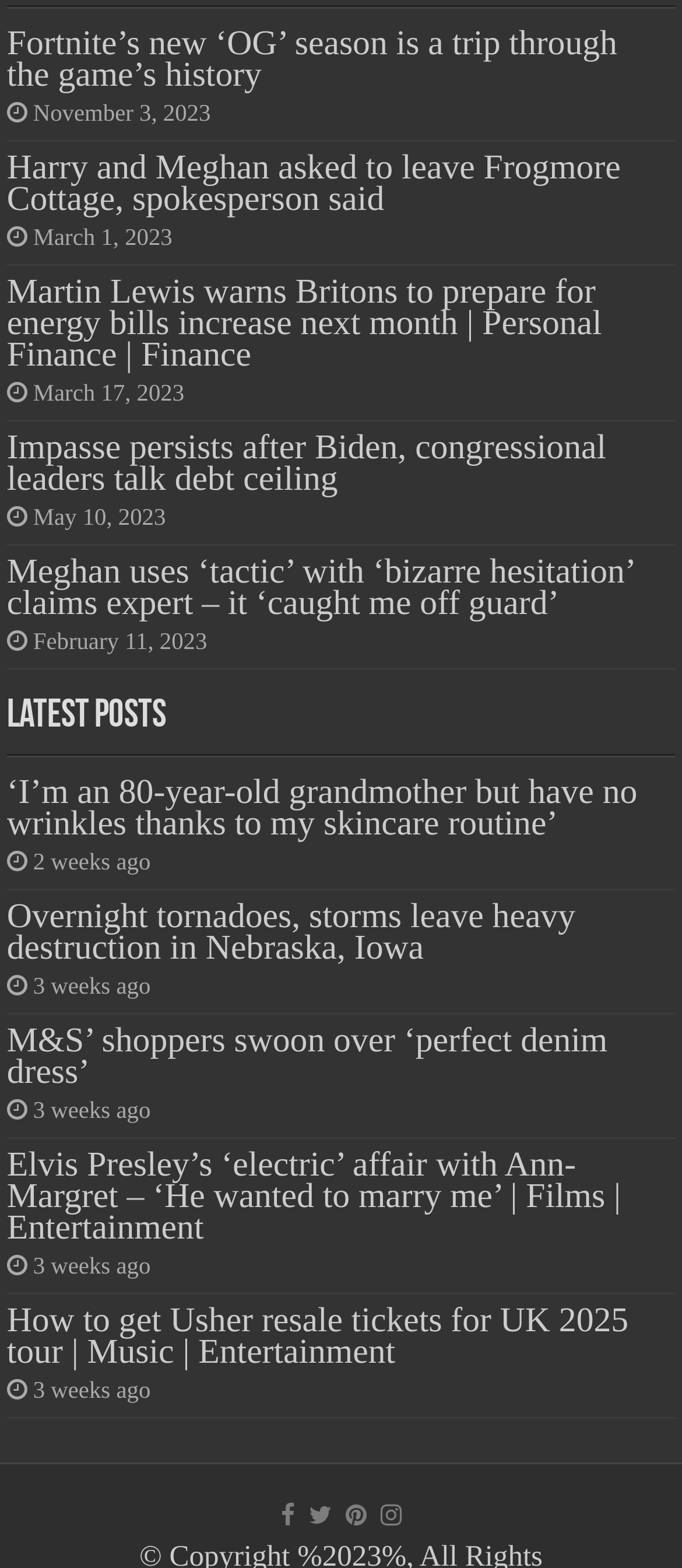Analyze the image and give a detailed response to the question:
What is the symbol on the bottom left of the webpage?

I looked at the links at the bottom of the webpage and found that the first one has the symbol '', which is located on the bottom left of the webpage.